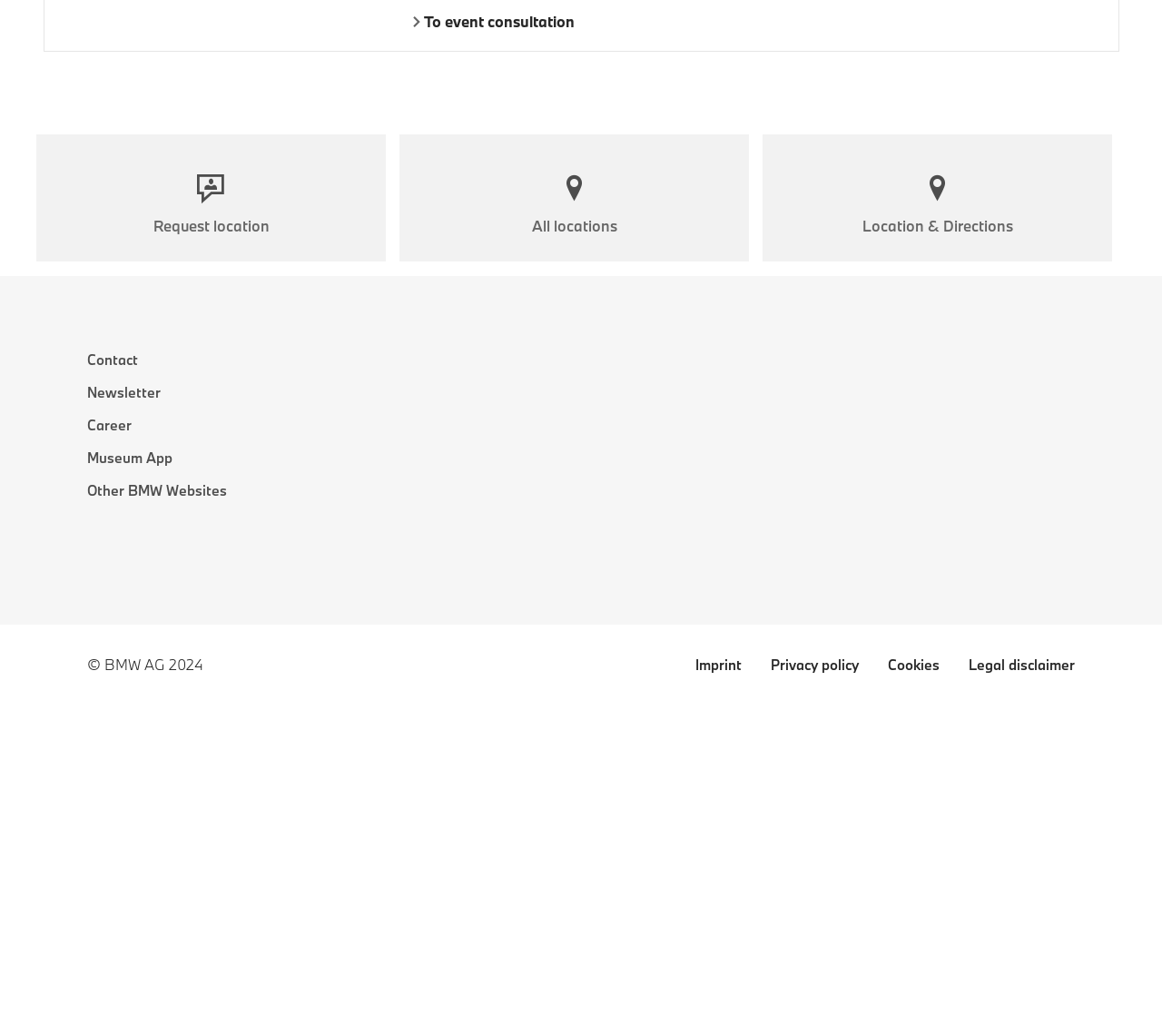Please determine the bounding box coordinates of the area that needs to be clicked to complete this task: 'View imprint'. The coordinates must be four float numbers between 0 and 1, formatted as [left, top, right, bottom].

[0.598, 0.633, 0.638, 0.651]